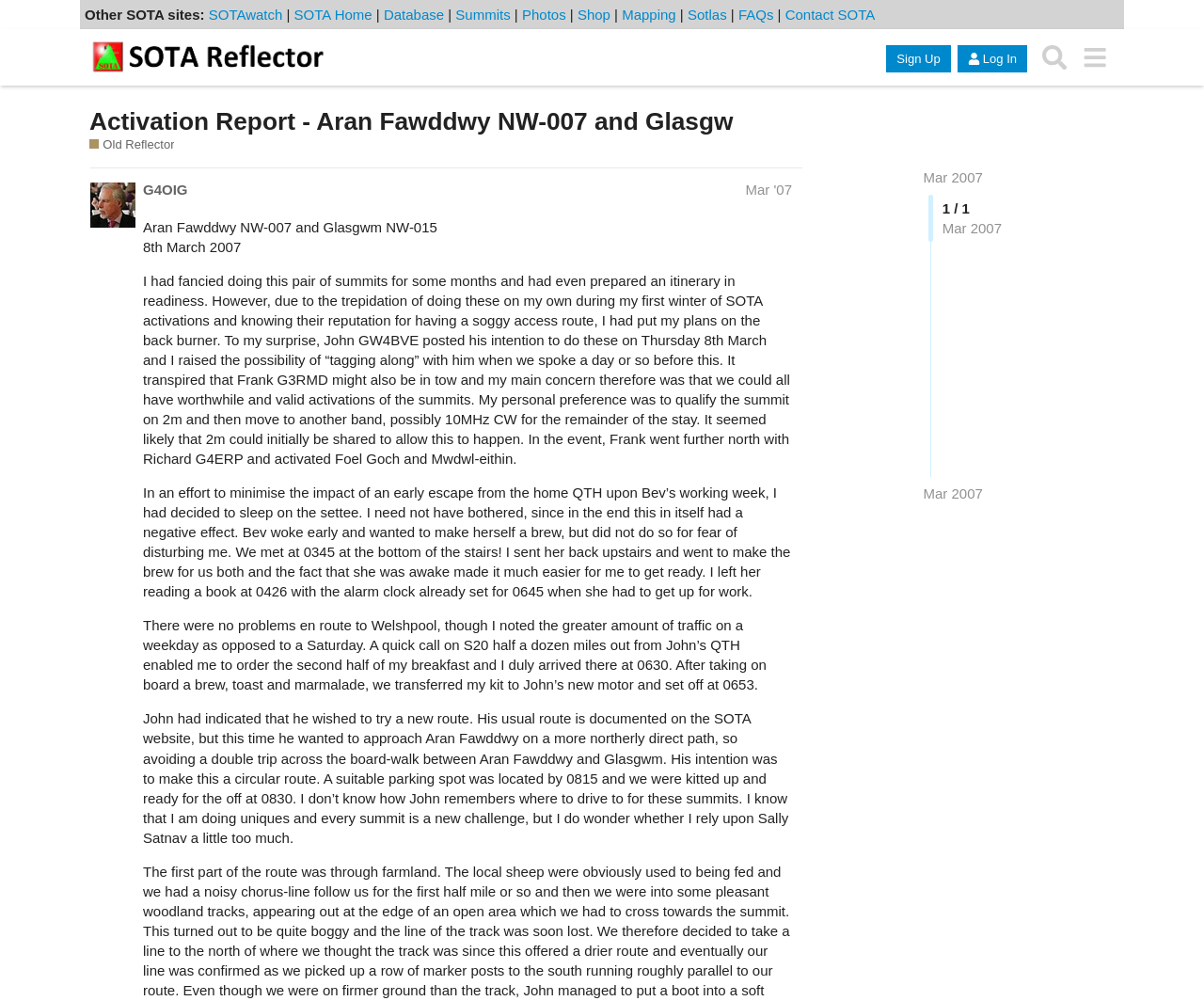Pinpoint the bounding box coordinates of the clickable element to carry out the following instruction: "View Activation Report."

[0.074, 0.107, 0.609, 0.135]